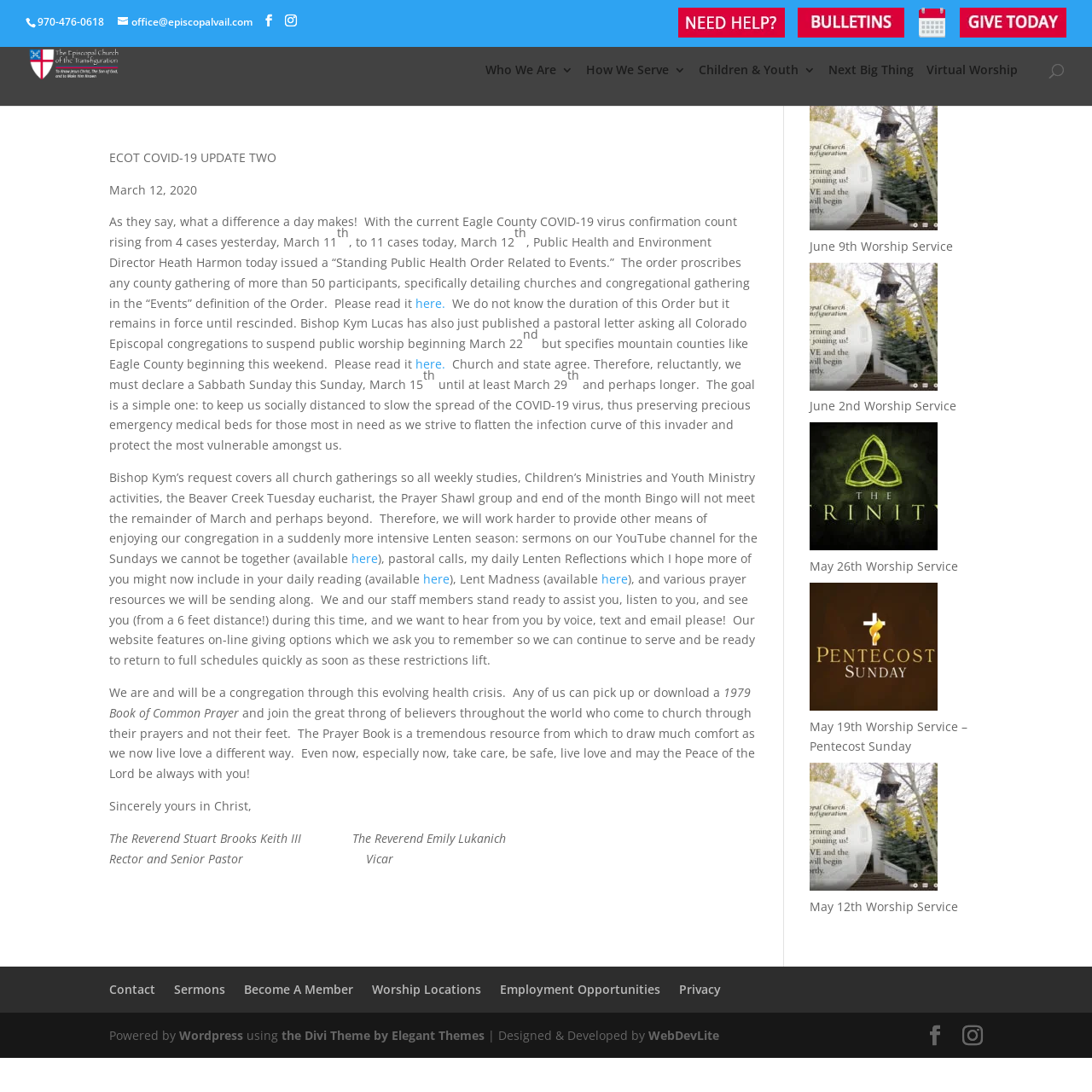Analyze the image and answer the question with as much detail as possible: 
What is the purpose of the 'Search for:' box?

I inferred the purpose of the 'Search for:' box by its label and its typical usage on websites, which is to allow users to search for specific content within the website.